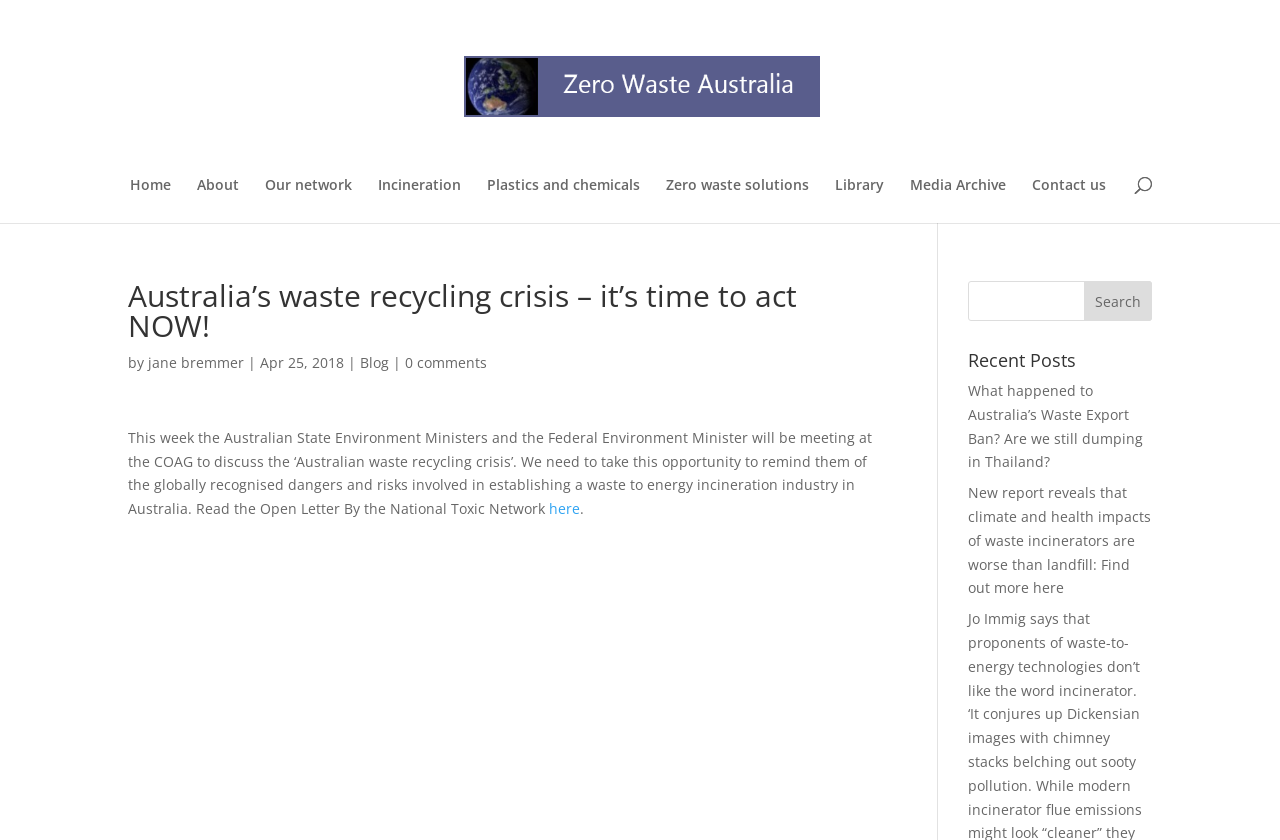Please find and report the bounding box coordinates of the element to click in order to perform the following action: "Search for a topic". The coordinates should be expressed as four float numbers between 0 and 1, in the format [left, top, right, bottom].

[0.756, 0.335, 0.9, 0.382]